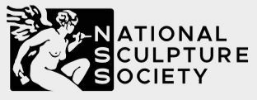Offer a detailed explanation of the image and its components.

The image features the logo of the National Sculpture Society (NSS), depicted in a monochromatic design. It showcases a classical representation of a female figure, symbolizing the artistic themes of sculpture and creativity. To the right of the figure, the text "NATIONAL SCULPTURE SOCIETY" is prominently displayed, emphasizing the organization's dedication to promoting the art of sculpture and supporting its community. This logo exemplifies the society's rich heritage in the sculpture arts, aiming to inspire both artists and enthusiasts alike.